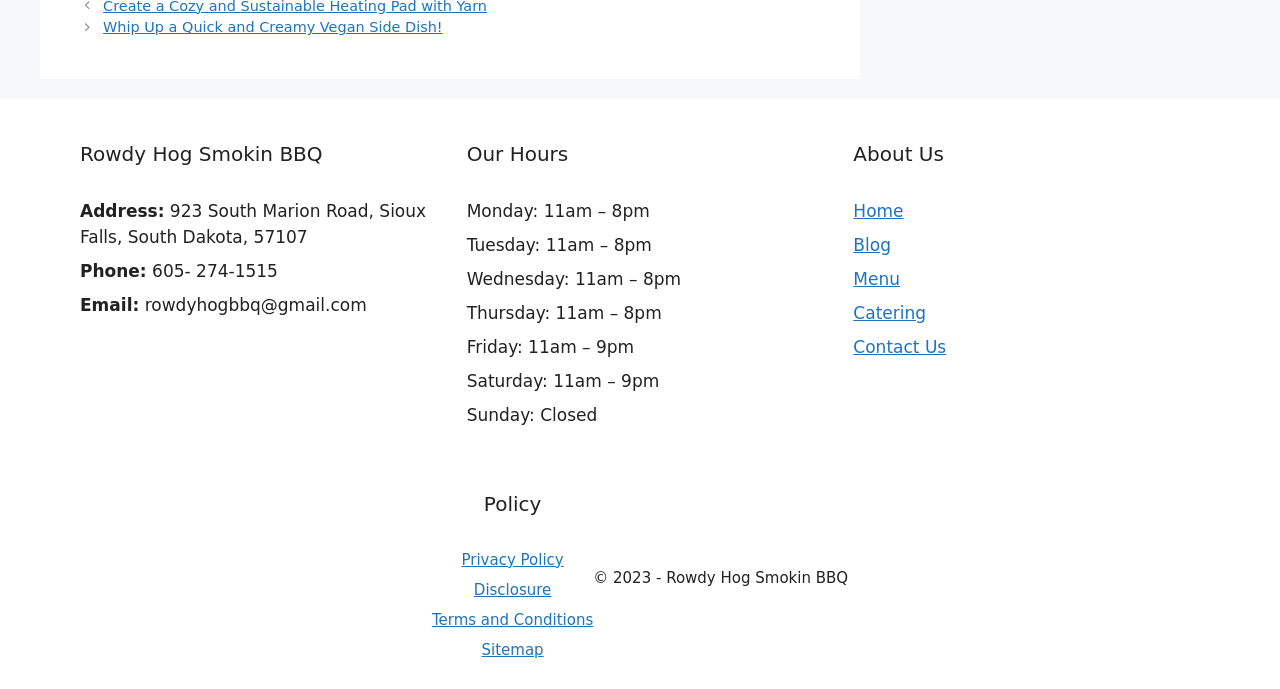Identify the bounding box coordinates of the region I need to click to complete this instruction: "Click on 'Whip Up a Quick and Creamy Vegan Side Dish!' link".

[0.081, 0.028, 0.346, 0.051]